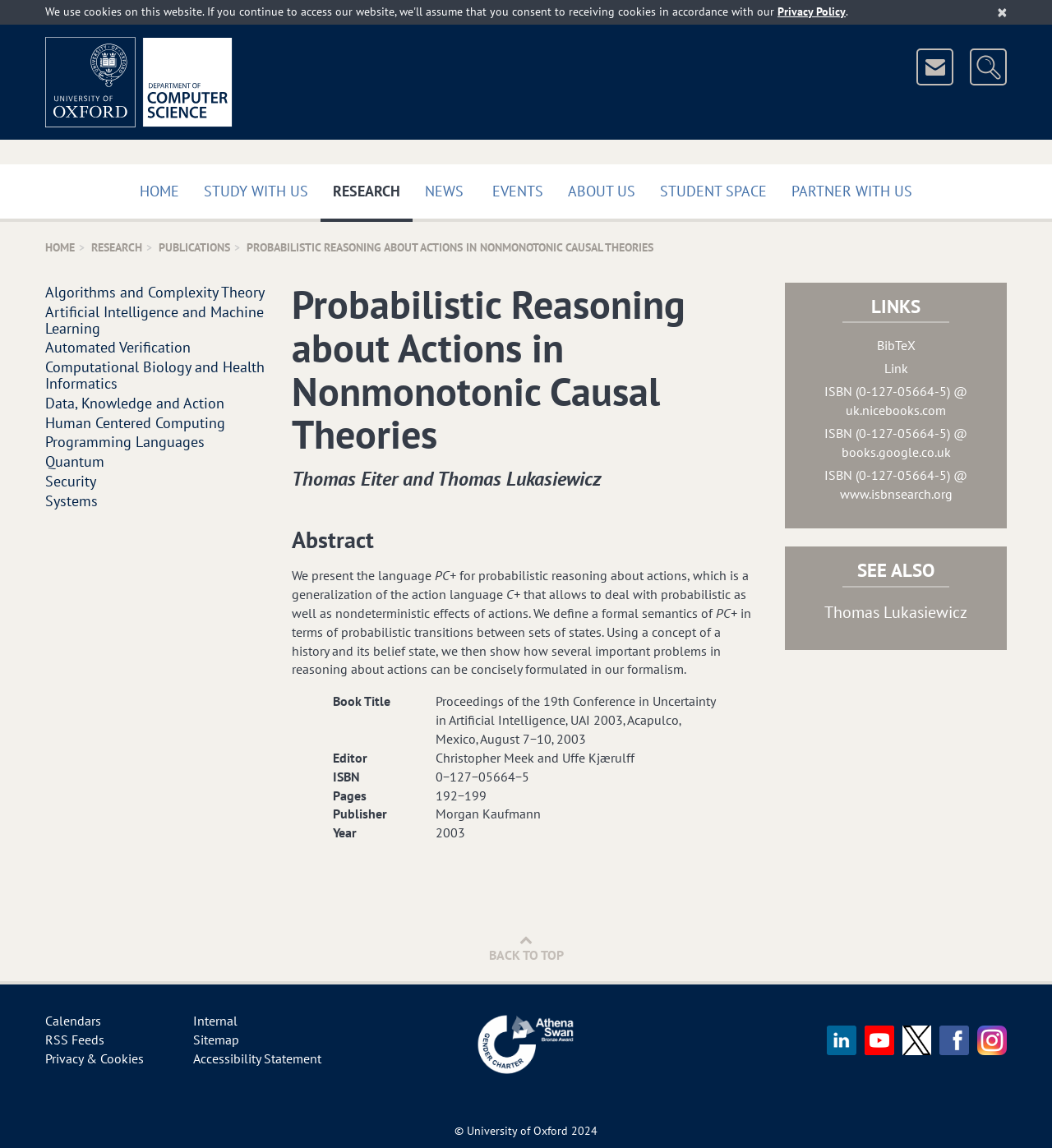Pinpoint the bounding box coordinates of the element that must be clicked to accomplish the following instruction: "search for something". The coordinates should be in the format of four float numbers between 0 and 1, i.e., [left, top, right, bottom].

[0.922, 0.042, 0.957, 0.074]